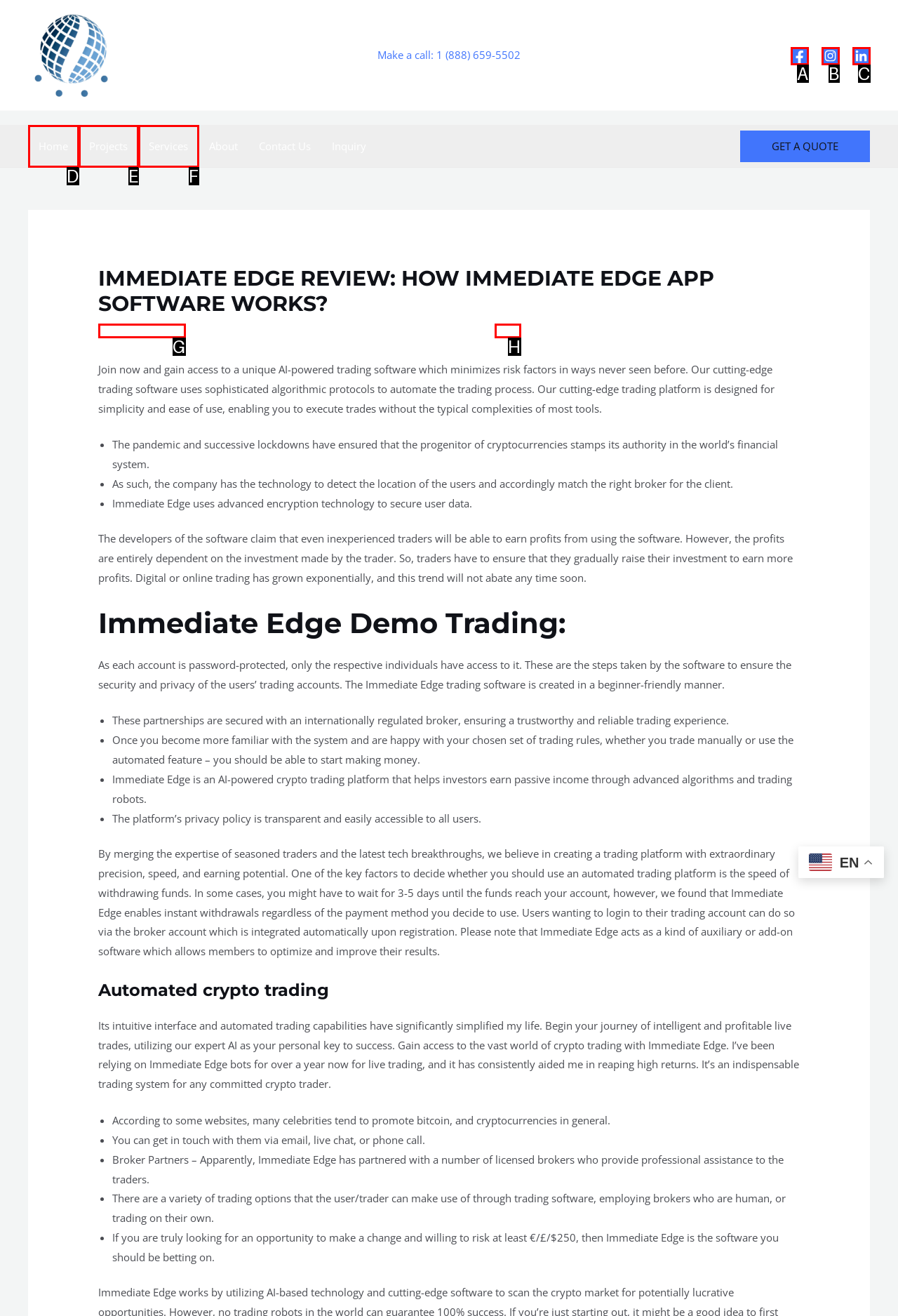Identify the HTML element that matches the description: Home. Provide the letter of the correct option from the choices.

D